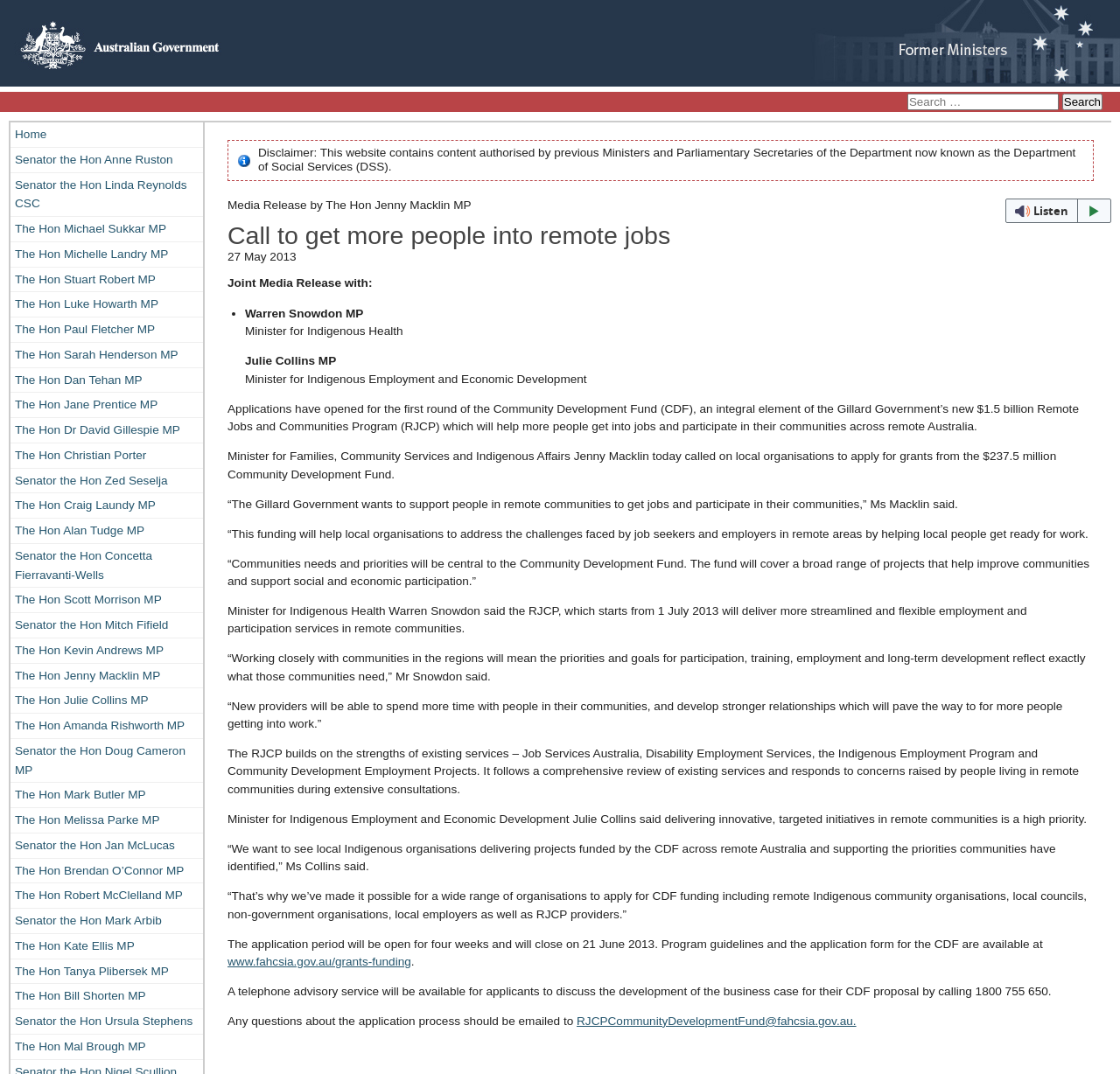Give a detailed account of the webpage.

This webpage is about a call to get more people into remote jobs, specifically the Community Development Fund (CDF) which is part of the Remote Jobs and Communities Program (RJCP). The page is divided into several sections. At the top, there is a search bar and a navigation menu with links to "Home" and several ministers' names. Below this, there is a section with a disclaimer and a button to listen to the webpage with webReader.

The main content of the page is an article about the CDF, which is a media release by The Hon Jenny Macklin MP. The article is dated May 27, 2013, and is a joint media release with Warren Snowdon MP and Julie Collins MP. The article explains that the CDF is open for applications and will provide funding to local organizations to support people in remote communities to get jobs and participate in their communities.

The article is divided into several paragraphs, with quotes from the ministers and details about the program. There are also links to the program guidelines and application form, as well as contact information for applicants who need assistance.

On the left side of the page, there is a list of links to various ministers and parliamentary secretaries, which takes up most of the page. At the top of the page, there is a logo of the Australian Government and a link to the government's website.